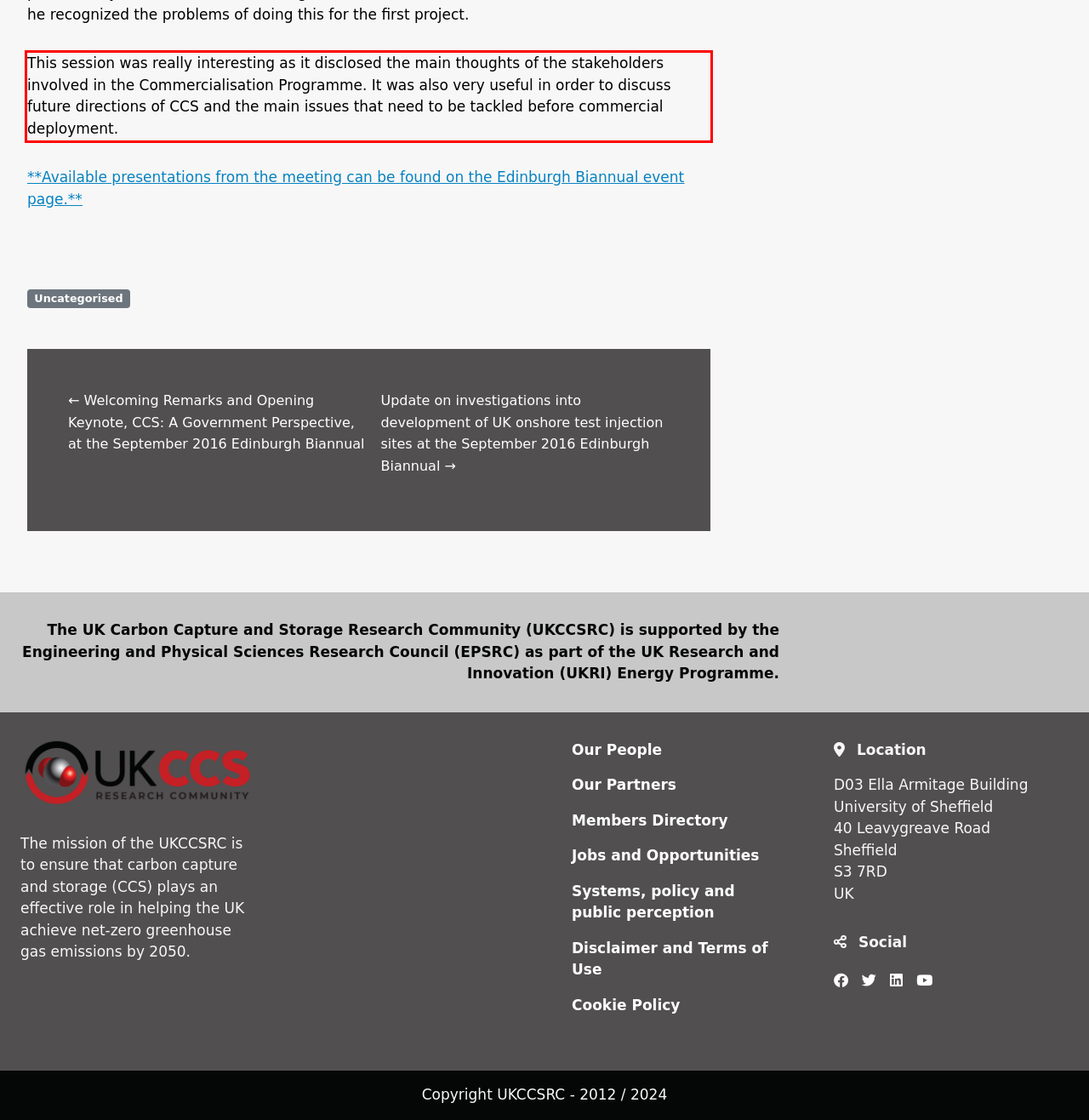Please perform OCR on the text within the red rectangle in the webpage screenshot and return the text content.

This session was really interesting as it disclosed the main thoughts of the stakeholders involved in the Commercialisation Programme. It was also very useful in order to discuss future directions of CCS and the main issues that need to be tackled before commercial deployment.